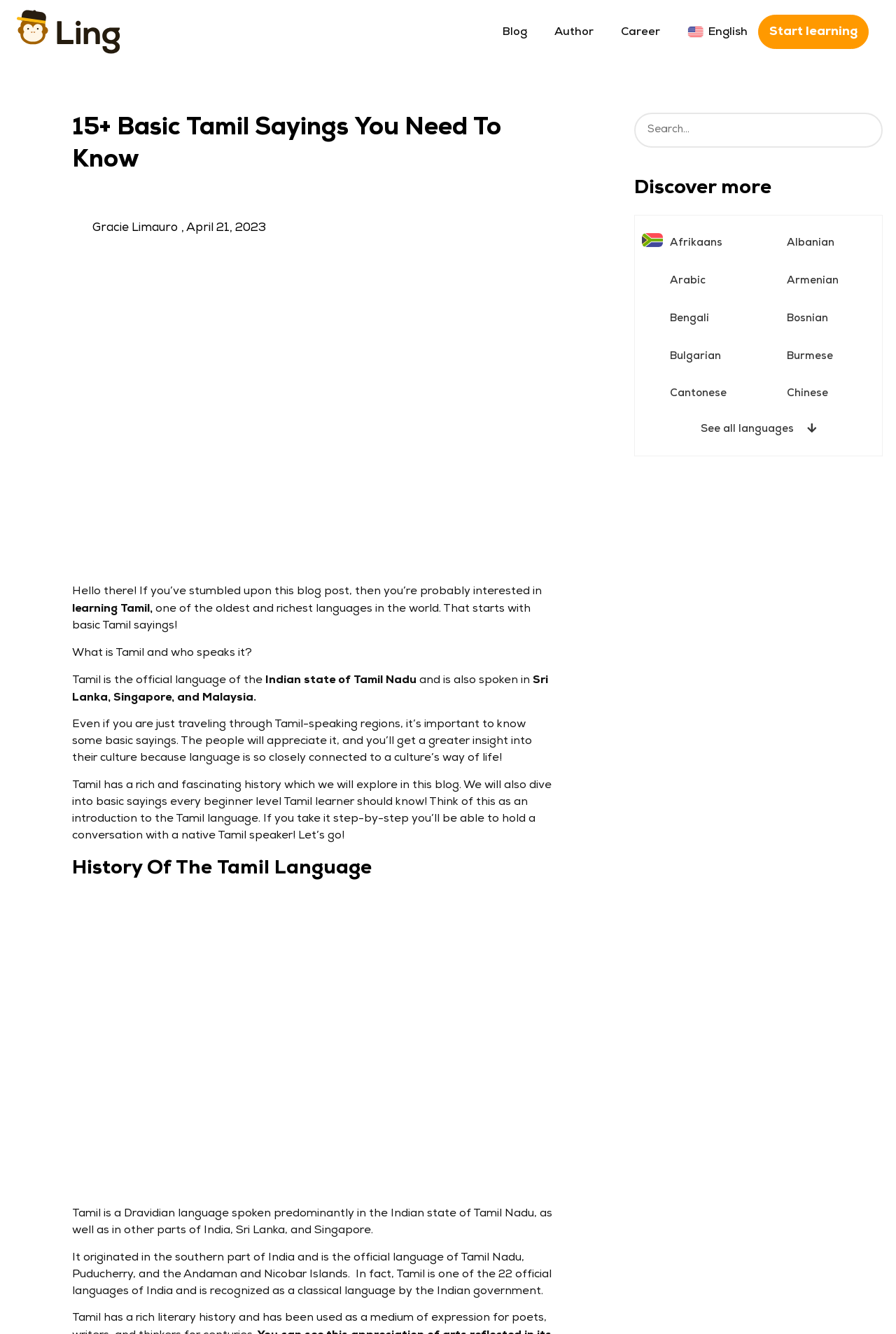How many official languages are there in India?
Provide a well-explained and detailed answer to the question.

I found this answer by reading the text that says 'Tamil is one of the 22 official languages of India...' in the webpage.